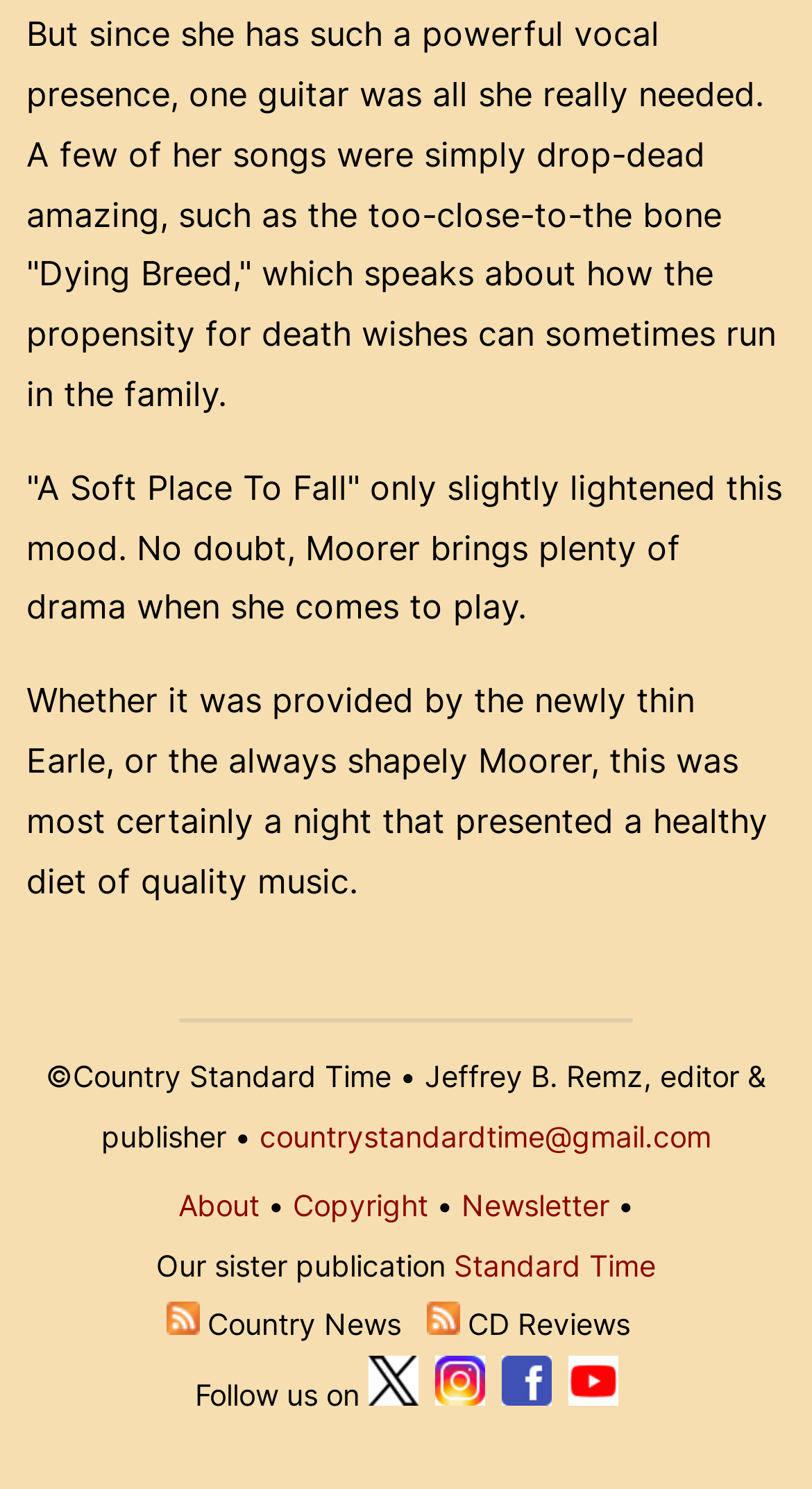What is the email address provided?
Based on the image, please offer an in-depth response to the question.

I found the answer by looking at the link element 'countrystandardtime@gmail.com' which provides an email address.